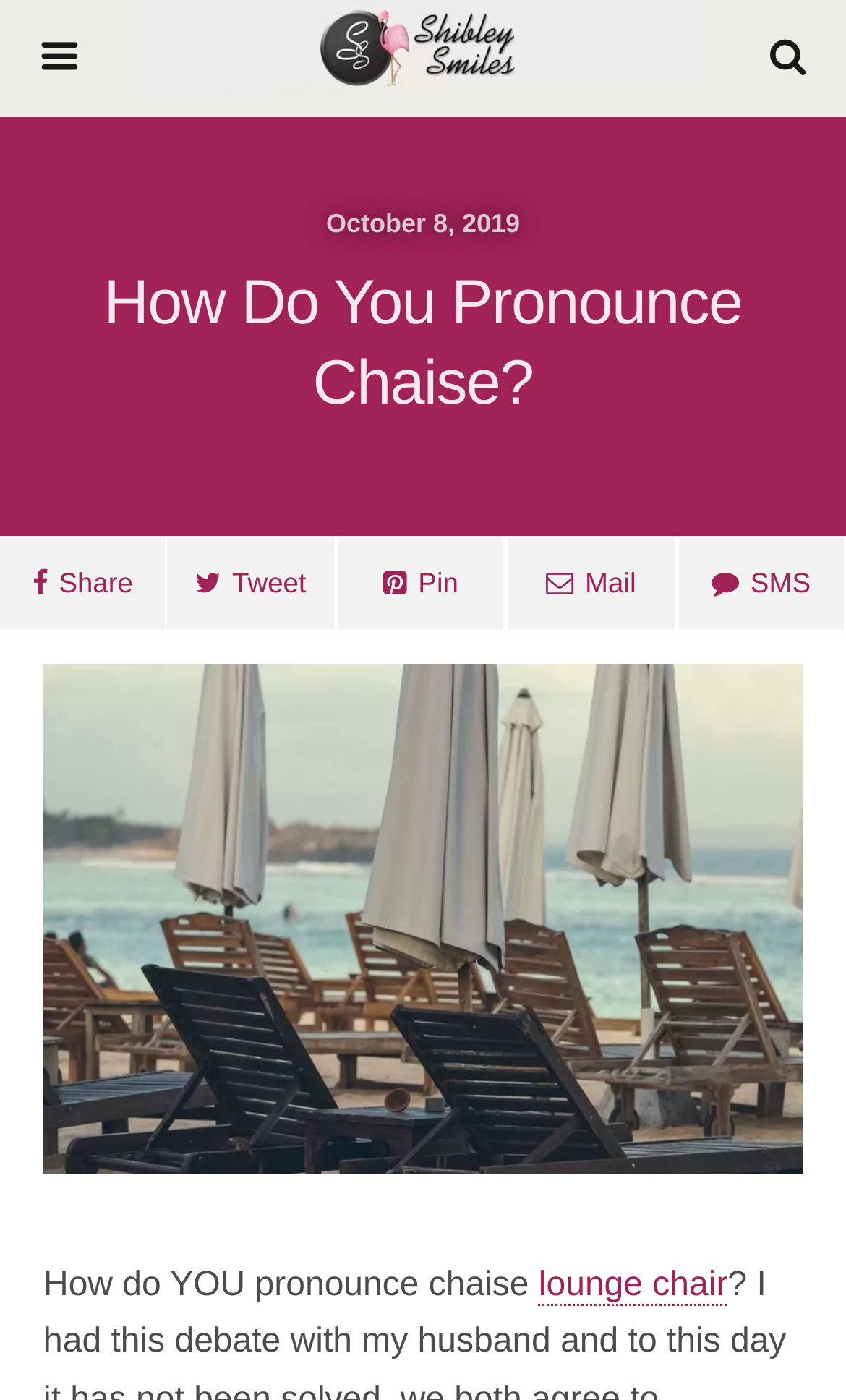Please determine and provide the text content of the webpage's heading.

How Do You Pronounce Chaise?